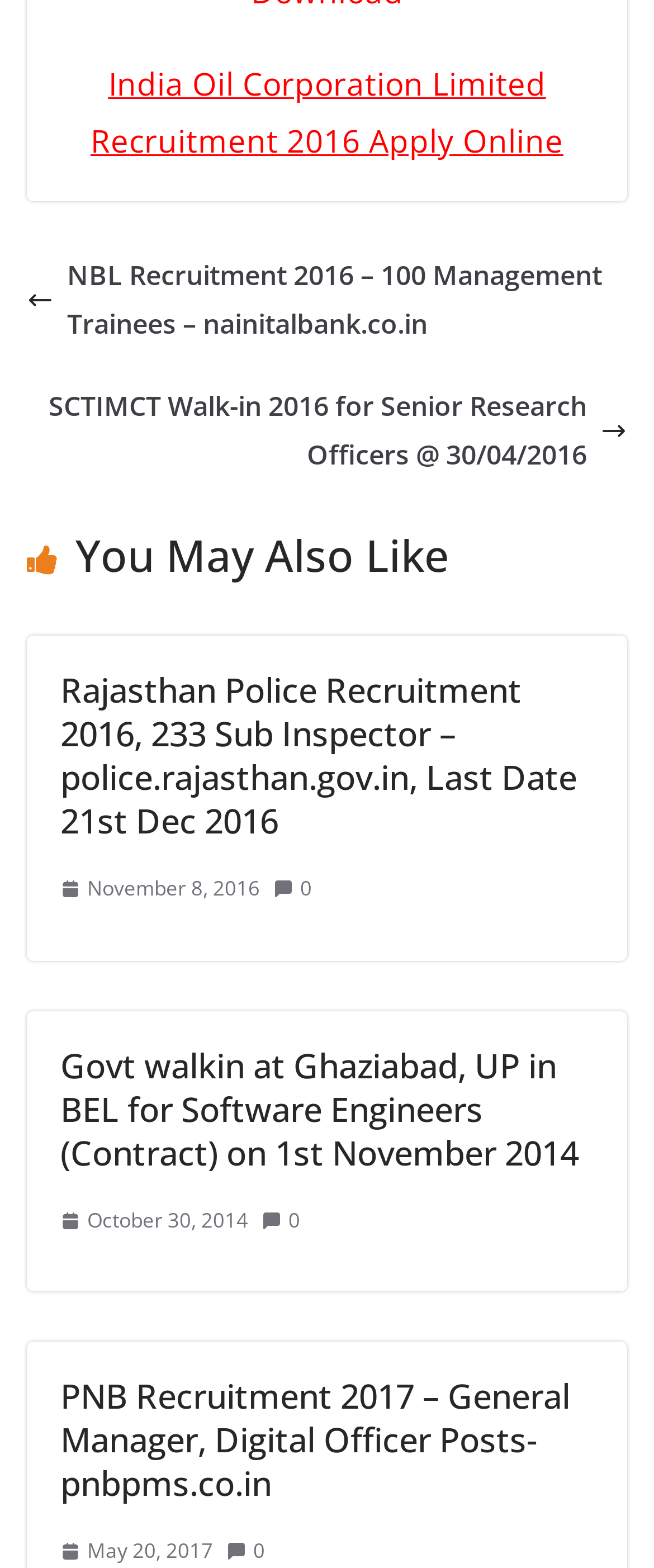Locate the bounding box coordinates of the area to click to fulfill this instruction: "Explore PNB Recruitment 2017". The bounding box should be presented as four float numbers between 0 and 1, in the order [left, top, right, bottom].

[0.092, 0.876, 0.872, 0.961]